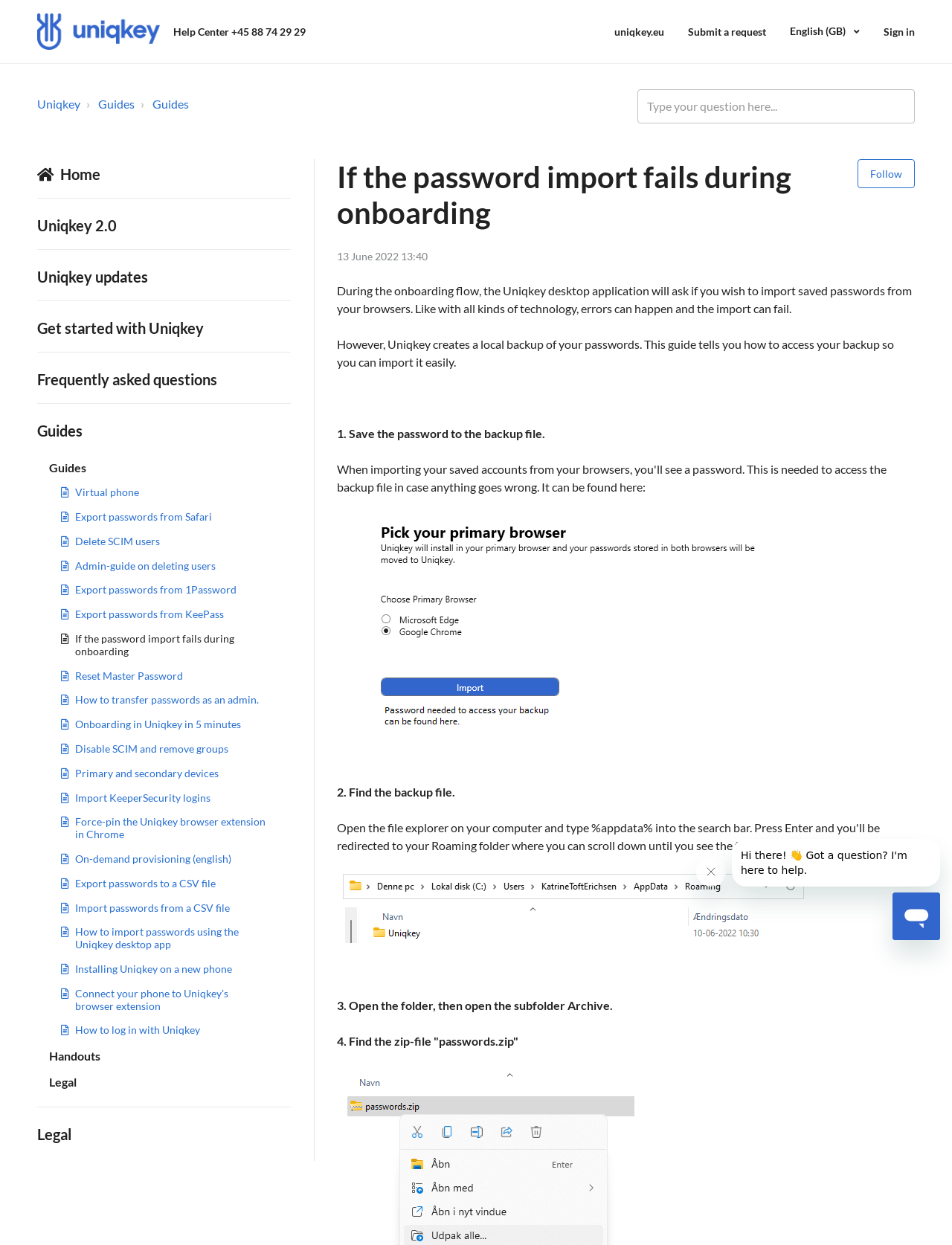Based on the element description Submit a request, identify the bounding box of the UI element in the given webpage screenshot. The coordinates should be in the format (top-left x, top-left y, bottom-right x, bottom-right y) and must be between 0 and 1.

[0.723, 0.014, 0.805, 0.036]